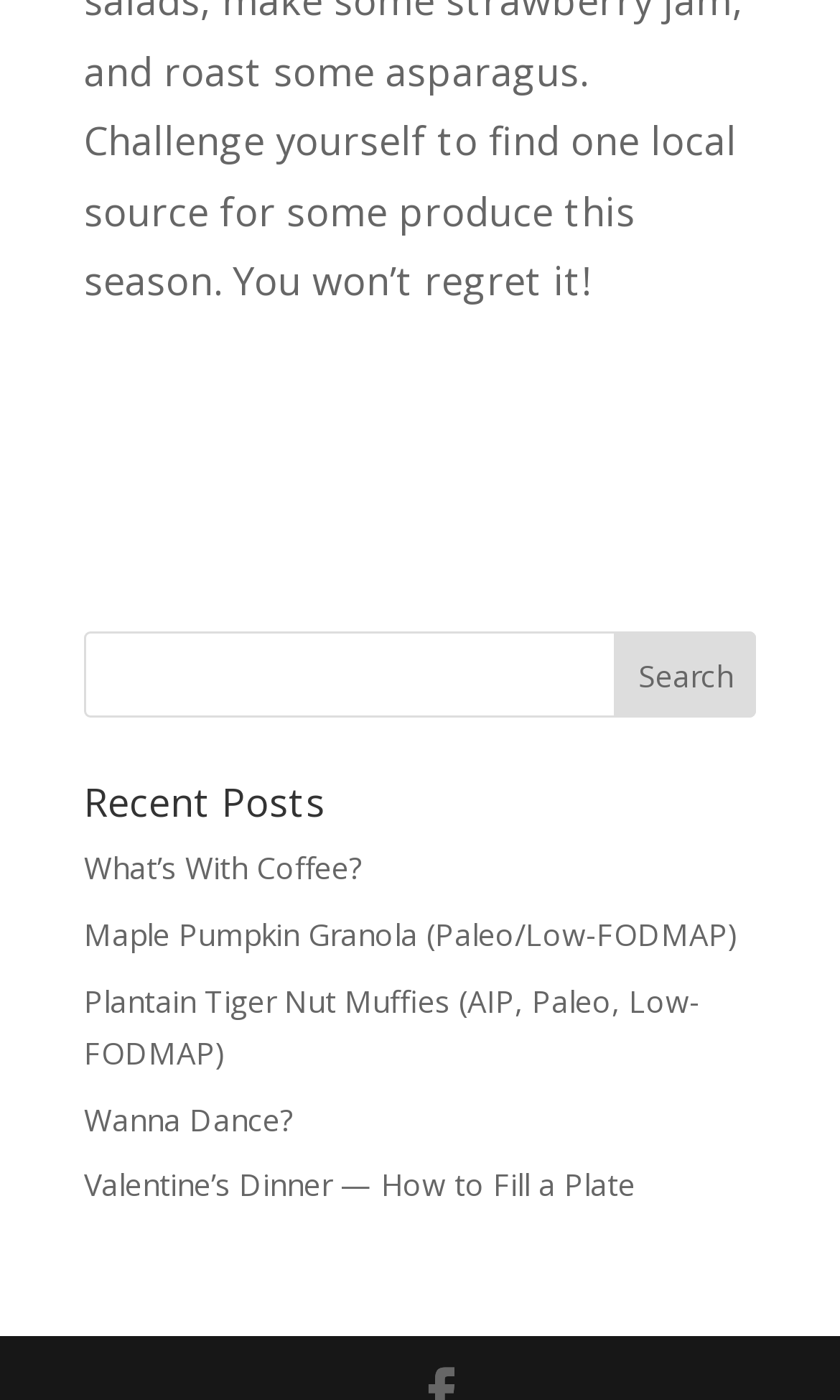Is the search function required?
Utilize the information in the image to give a detailed answer to the question.

The textbox has a 'required: False' attribute, indicating that it is not a required field, and users can choose to leave it blank.